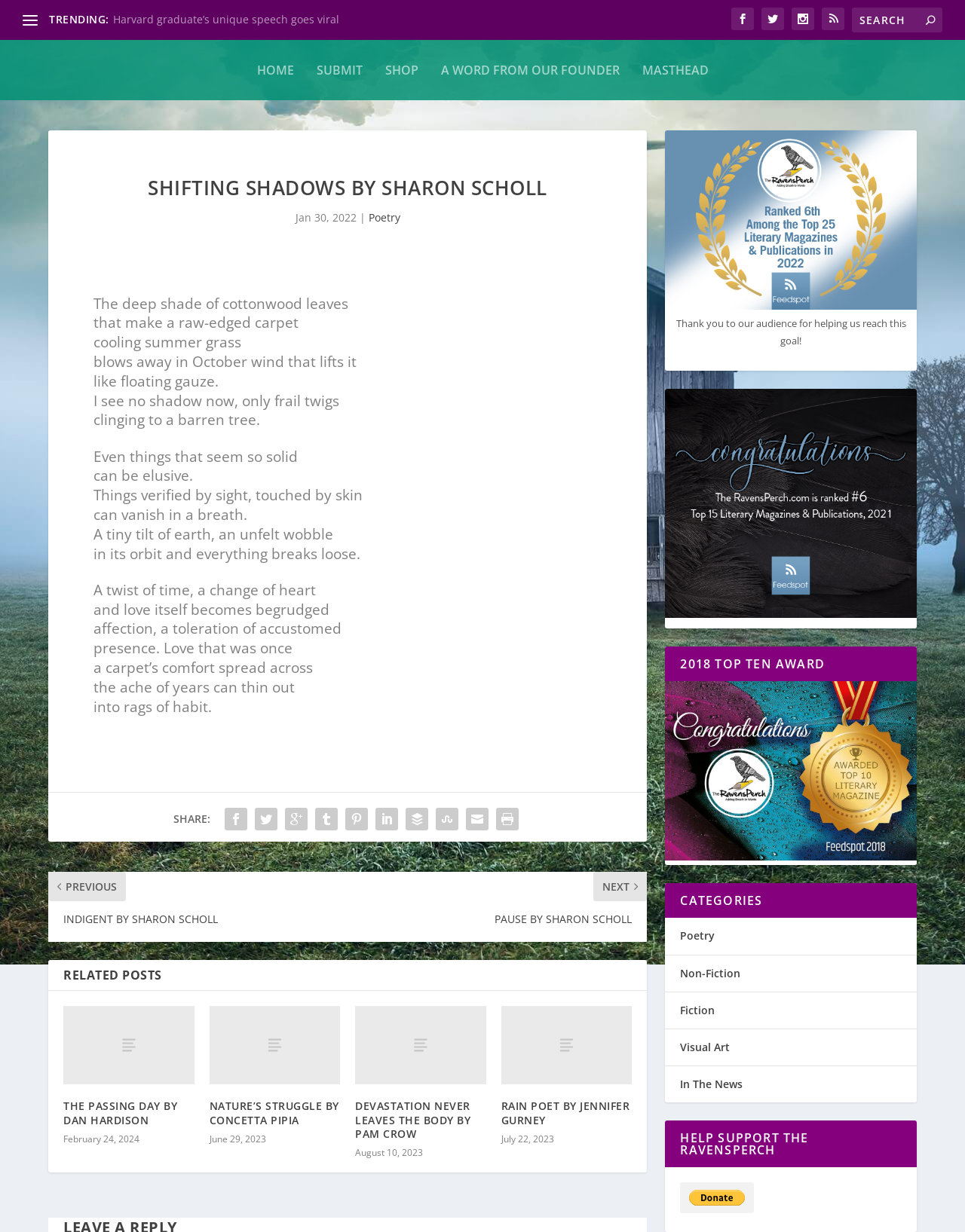Answer succinctly with a single word or phrase:
What is the title of the article?

SHIFTING SHADOWS BY SHARON SCHOLL